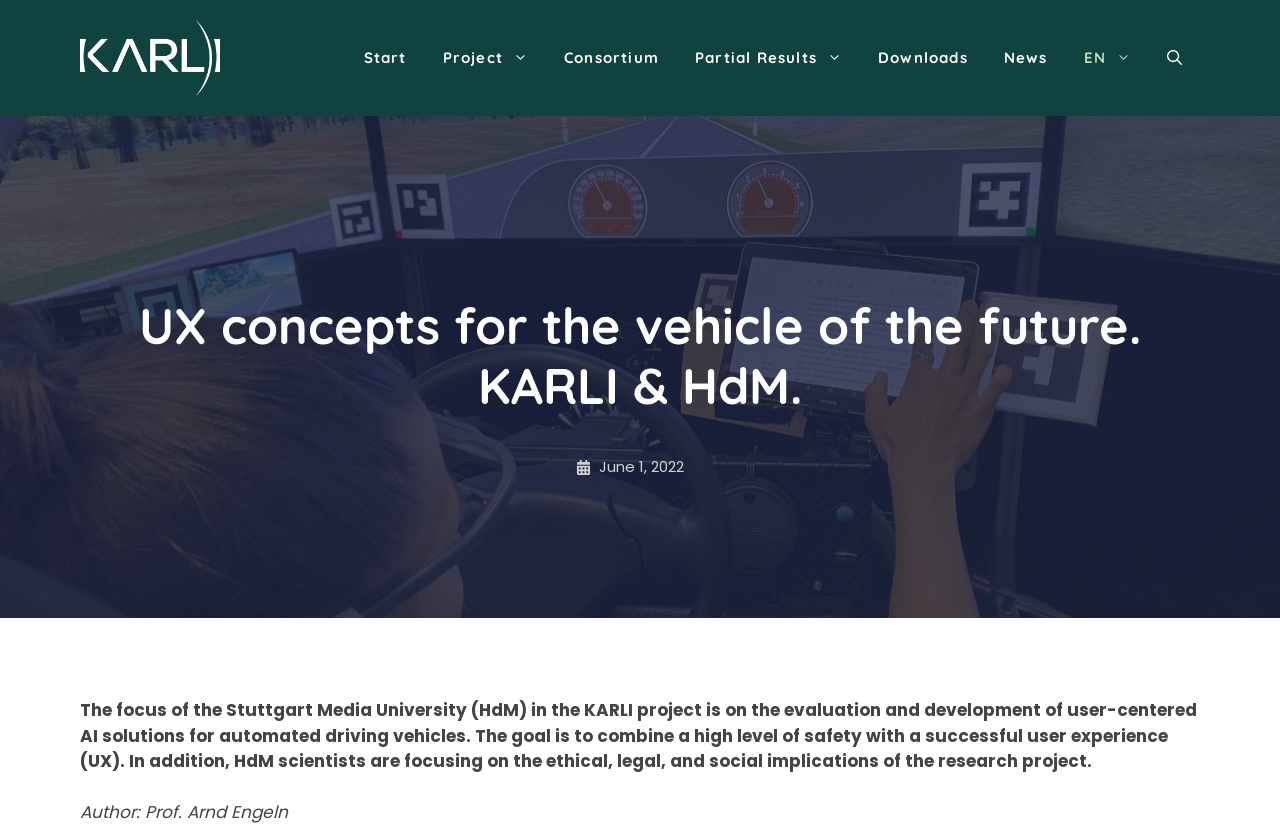Generate the text content of the main heading of the webpage.

UX concepts for the vehicle of the future. KARLI & HdM.